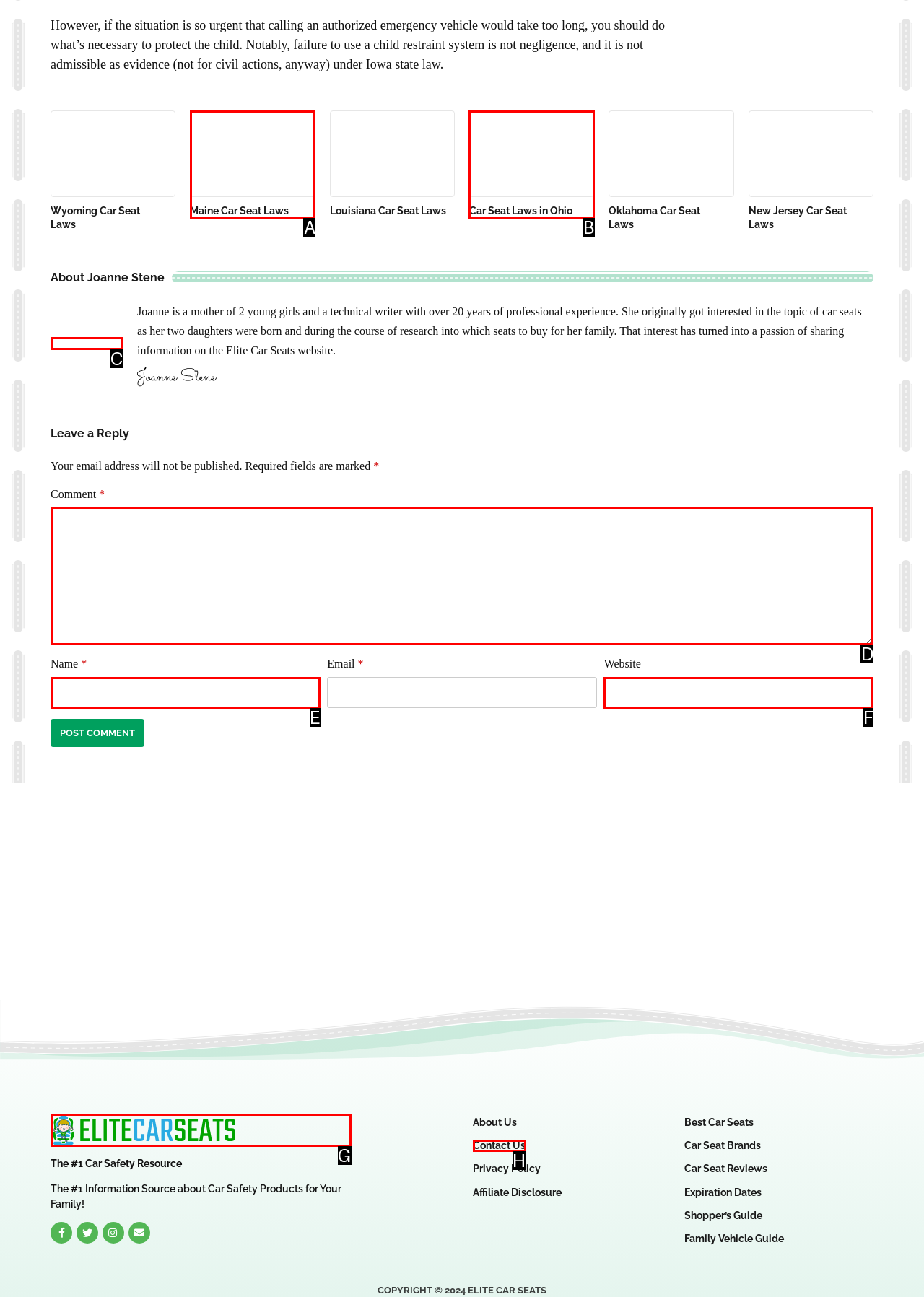Select the UI element that should be clicked to execute the following task: Leave a comment
Provide the letter of the correct choice from the given options.

D